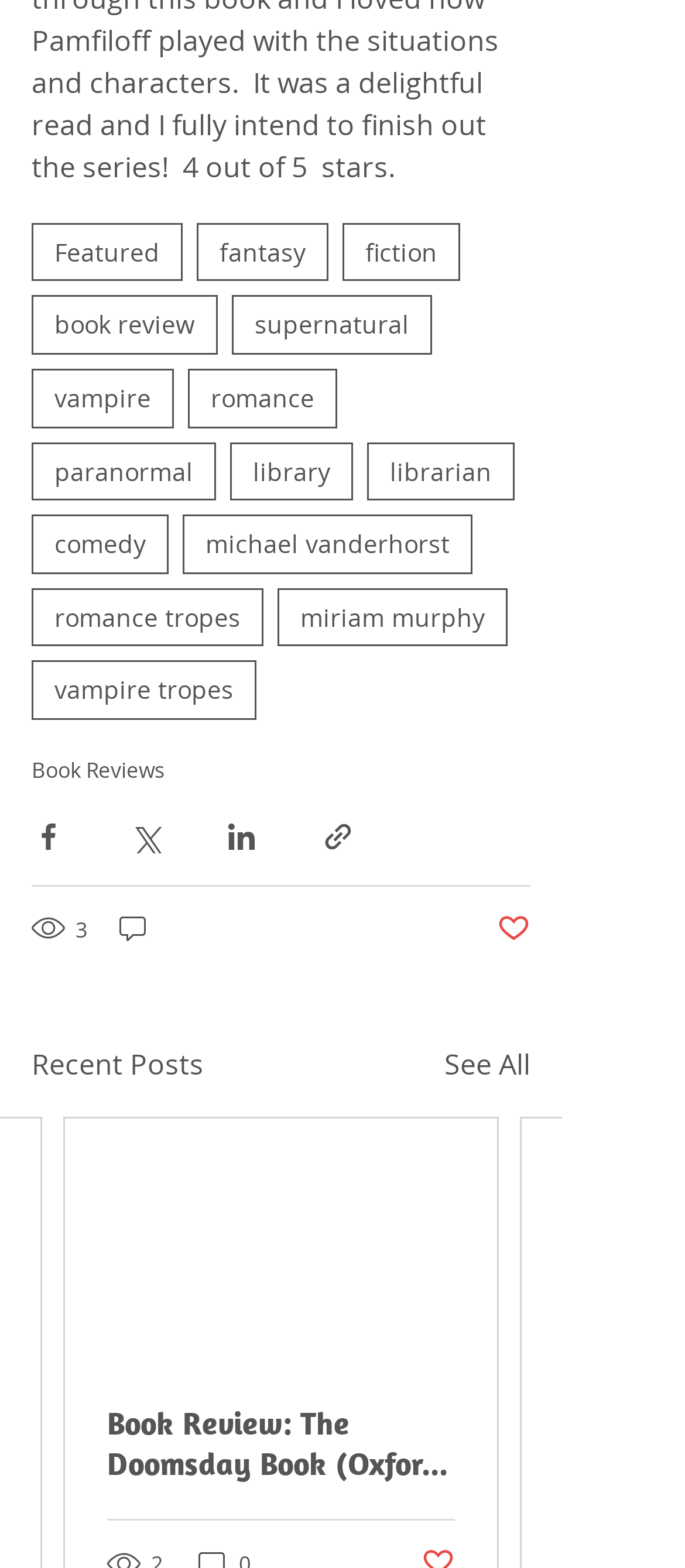Identify the bounding box coordinates for the UI element that matches this description: "alt="celebrity owners logo"".

None